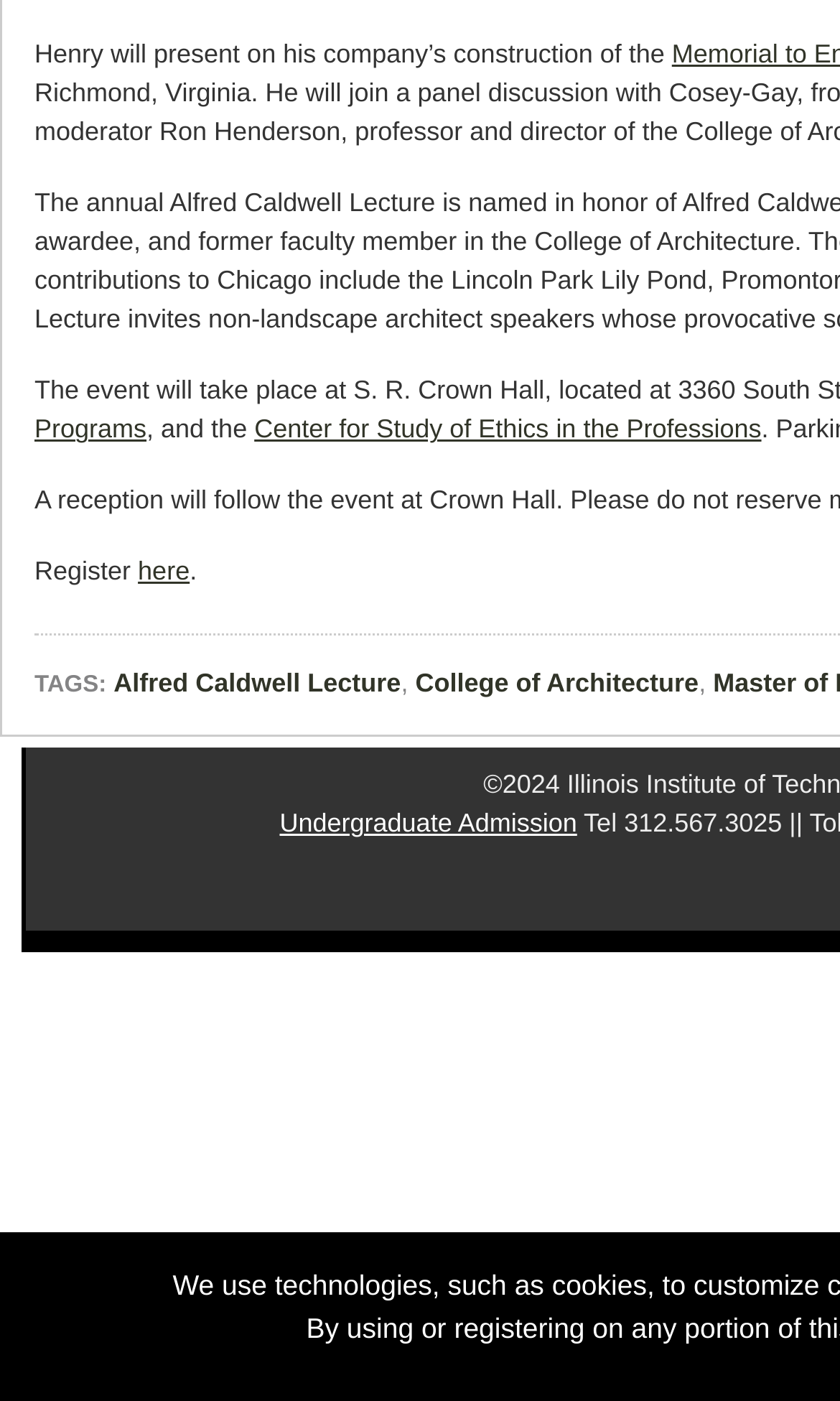Can you give a detailed response to the following question using the information from the image? What year is the copyright for?

The StaticText '2024' is located next to the copyright symbol '©', indicating that the copyright is for the year 2024.